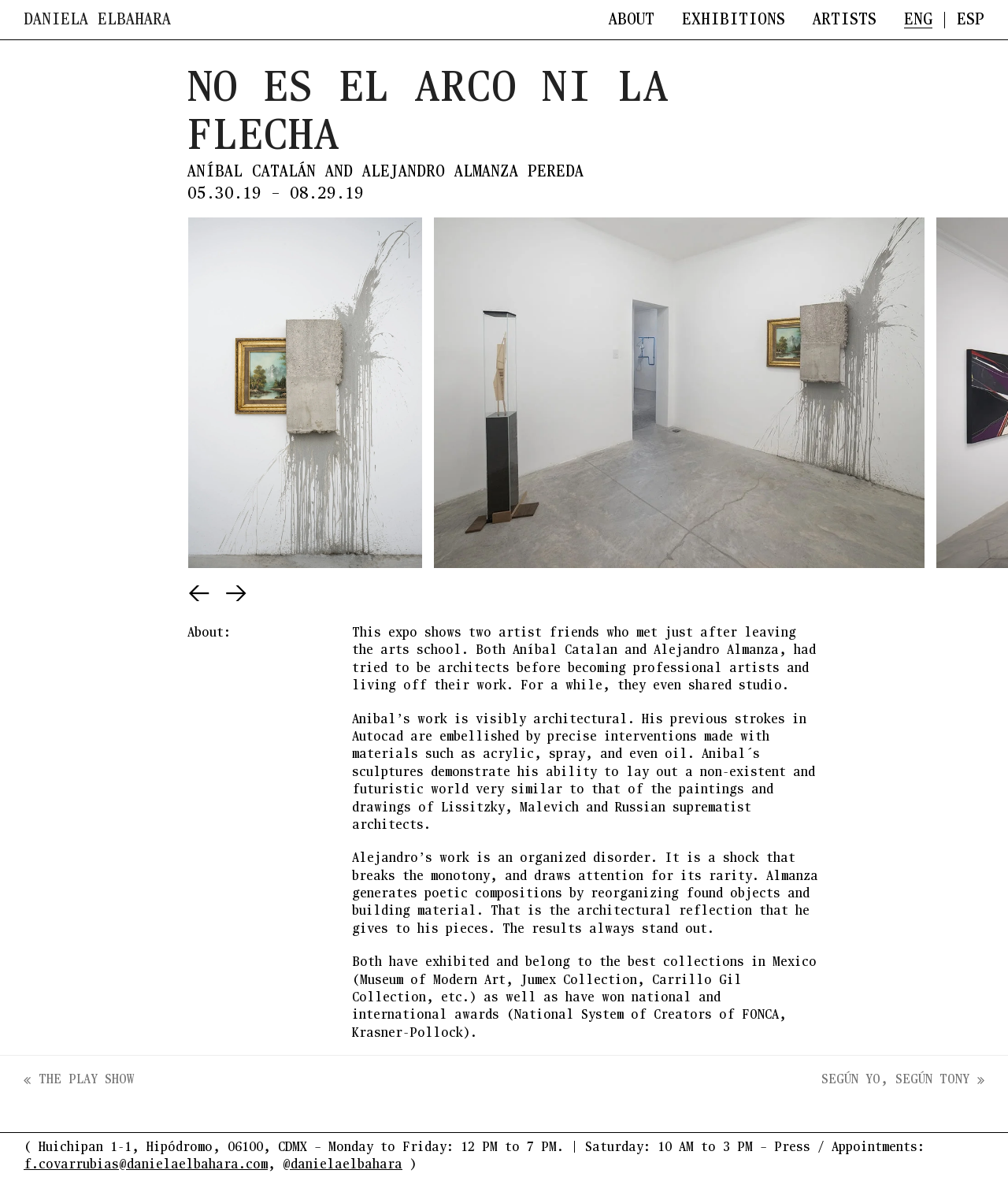Kindly determine the bounding box coordinates for the area that needs to be clicked to execute this instruction: "Contact via email".

[0.023, 0.981, 0.266, 0.992]